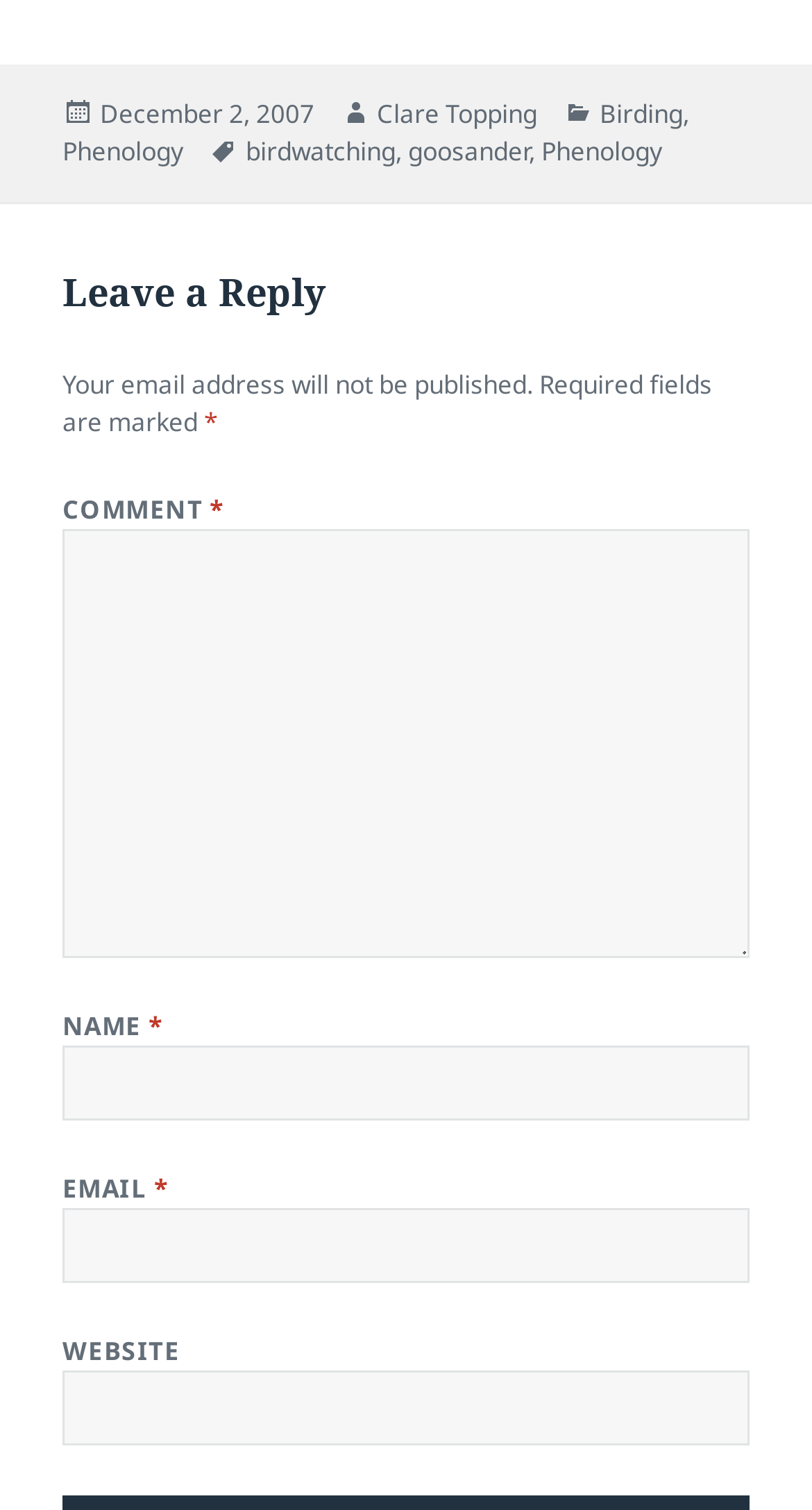Find the bounding box coordinates for the area you need to click to carry out the instruction: "leave a reply". The coordinates should be four float numbers between 0 and 1, indicated as [left, top, right, bottom].

[0.077, 0.176, 0.923, 0.209]